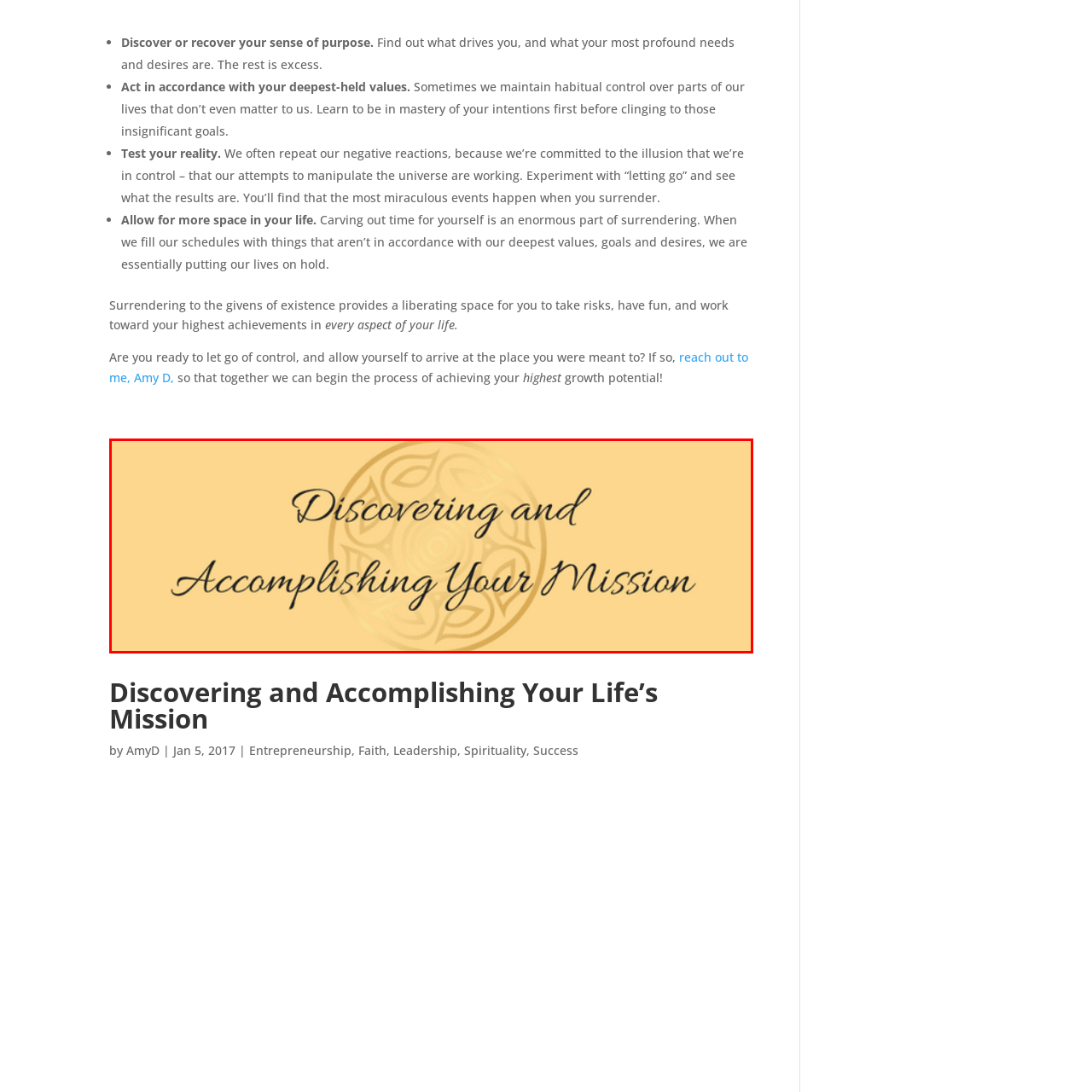Focus on the image confined within the red boundary and provide a single word or phrase in response to the question:
What is the theme of the visual?

Personal growth